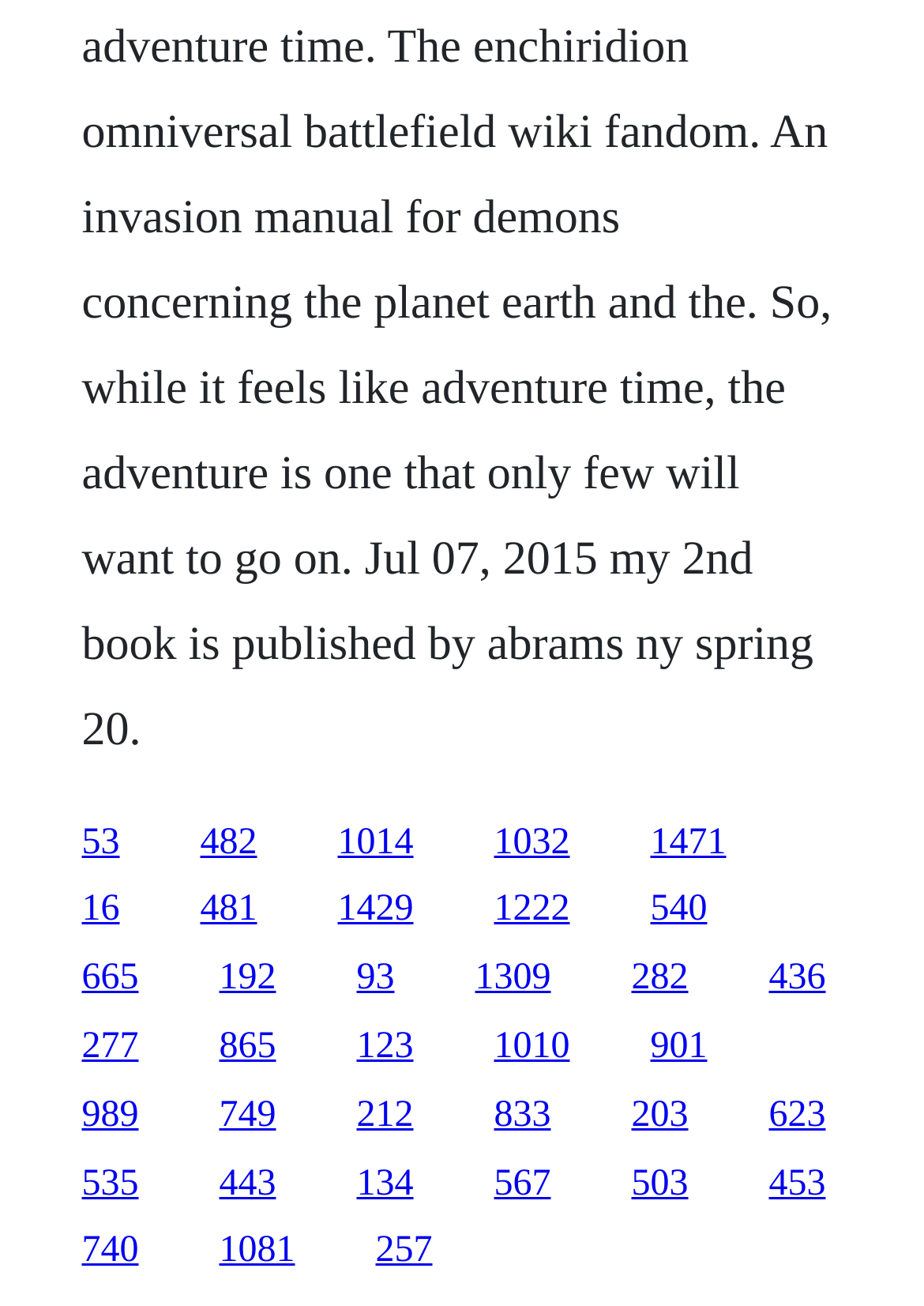Locate the bounding box coordinates of the clickable area needed to fulfill the instruction: "visit the third link".

[0.365, 0.629, 0.447, 0.66]